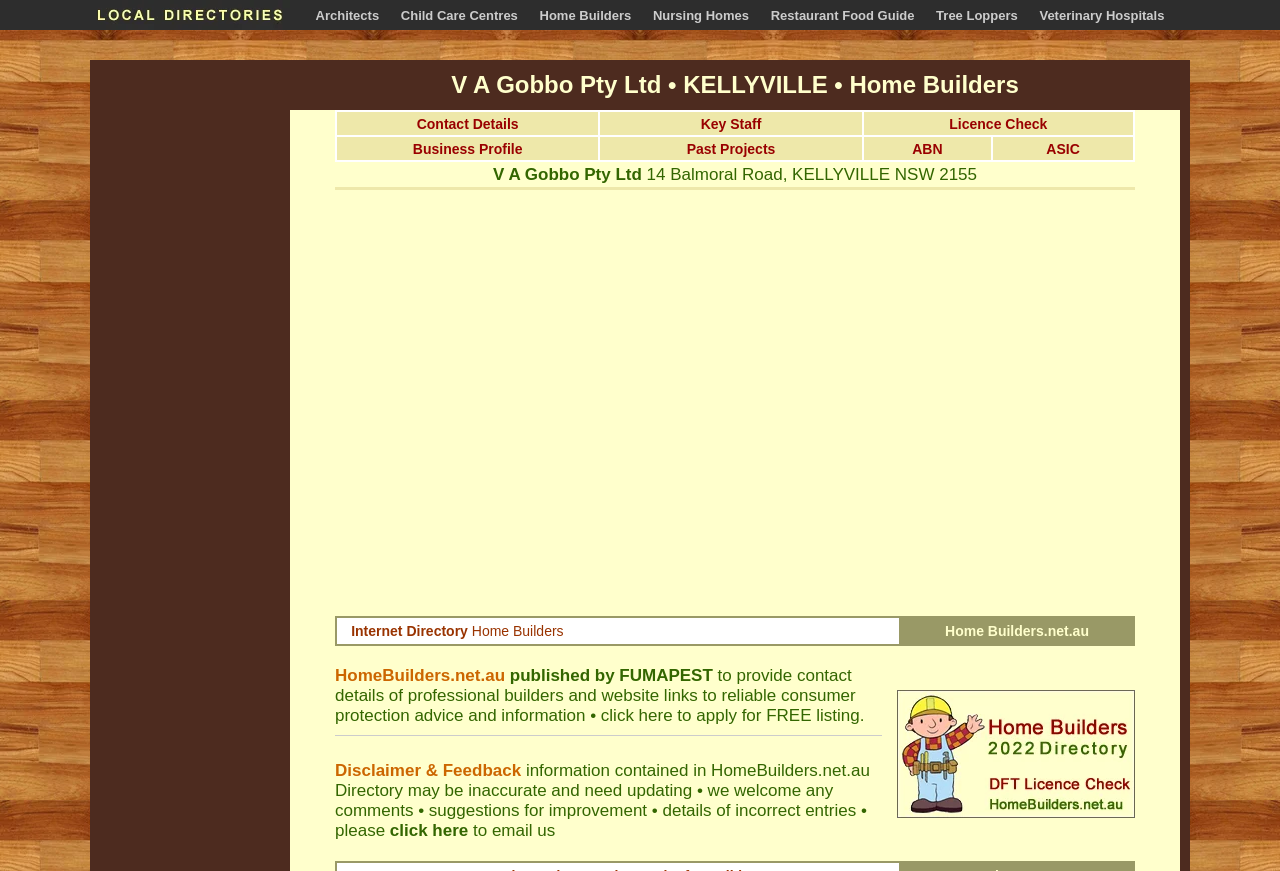Can you find the bounding box coordinates for the UI element given this description: "Home Builders"? Provide the coordinates as four float numbers between 0 and 1: [left, top, right, bottom].

[0.422, 0.009, 0.493, 0.026]